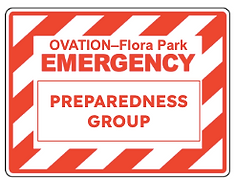Based on the image, please respond to the question with as much detail as possible:
What is the purpose of the sign?

The overall design of the sign suggests urgency and importance, reflecting the group's mission to prepare residents for potential emergency situations, which implies that the purpose of the sign is to promote community safety and raise awareness about emergency preparedness.